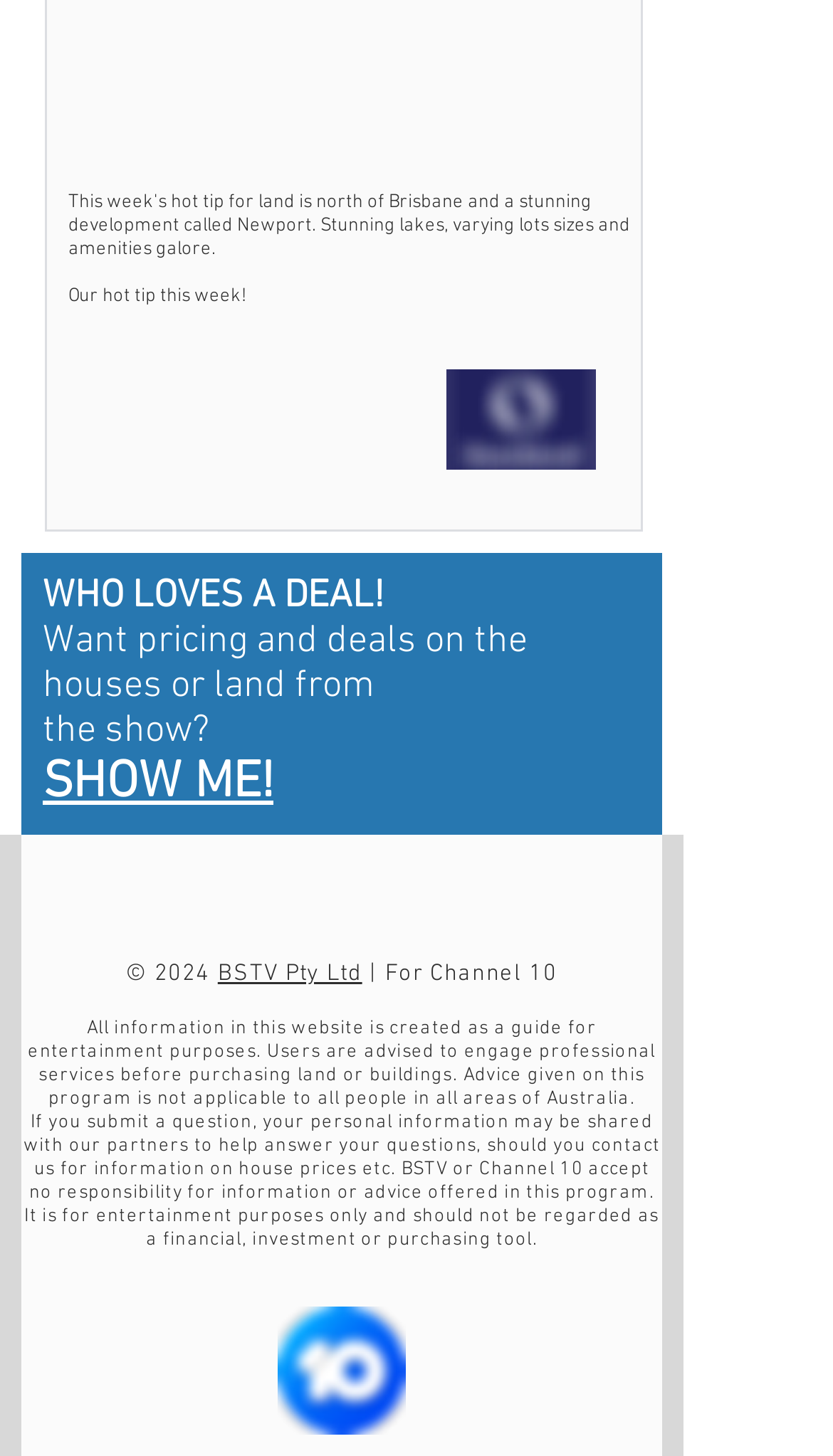Provide your answer to the question using just one word or phrase: What is the name of the logo at the bottom of the webpage?

HH_ten_logo